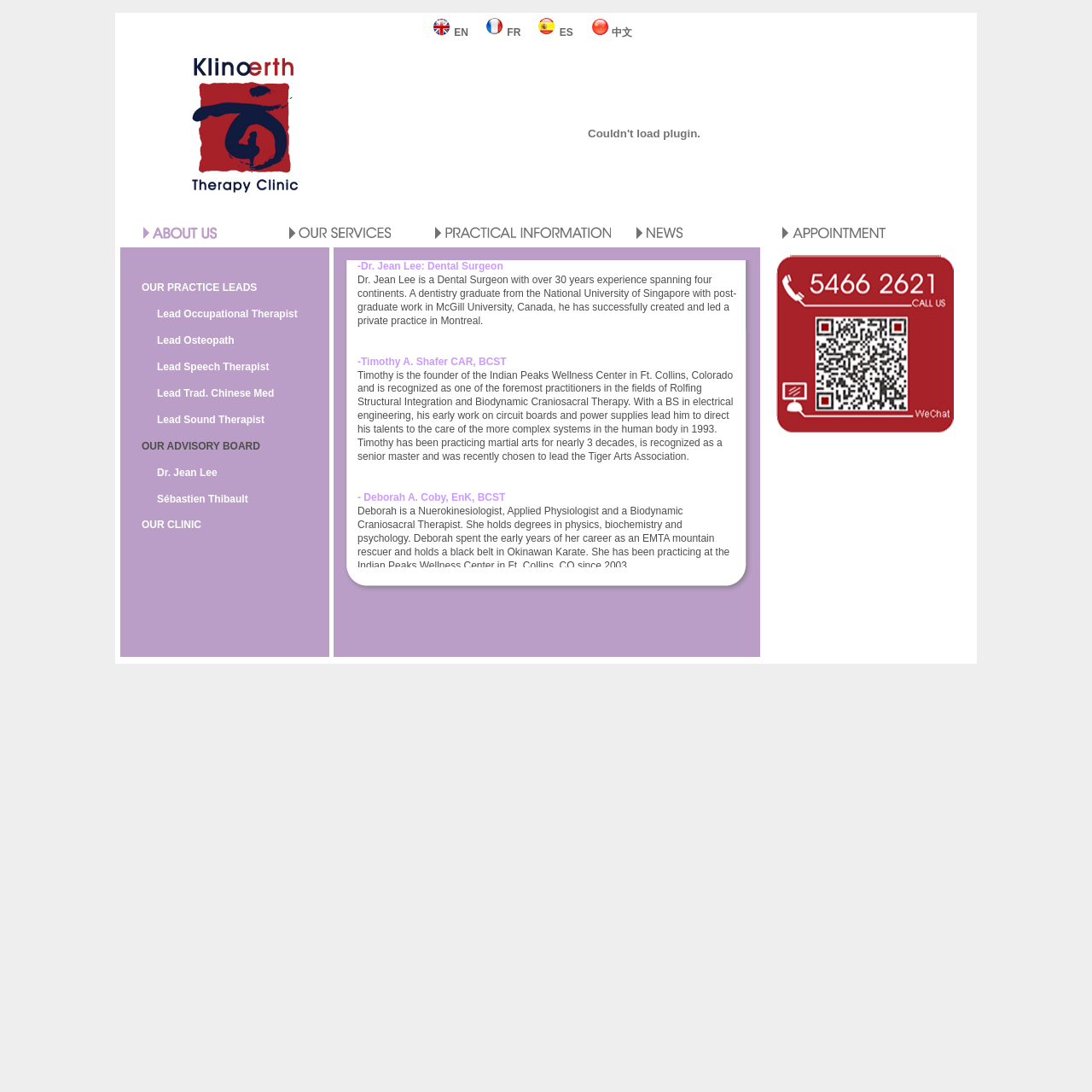Determine the bounding box coordinates of the clickable element to complete this instruction: "Contact via Skype". Provide the coordinates in the format of four float numbers between 0 and 1, [left, top, right, bottom].

[0.705, 0.392, 0.879, 0.403]